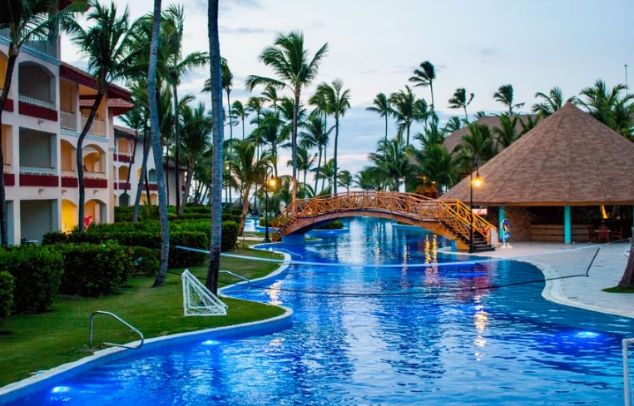What is the purpose of the wooden bridge?
Use the information from the screenshot to give a comprehensive response to the question.

The caption describes the wooden bridge as 'arching over the tranquil waters, inviting guests to explore the scenic surroundings', implying that the bridge's purpose is to encourage guests to explore the surrounding area.